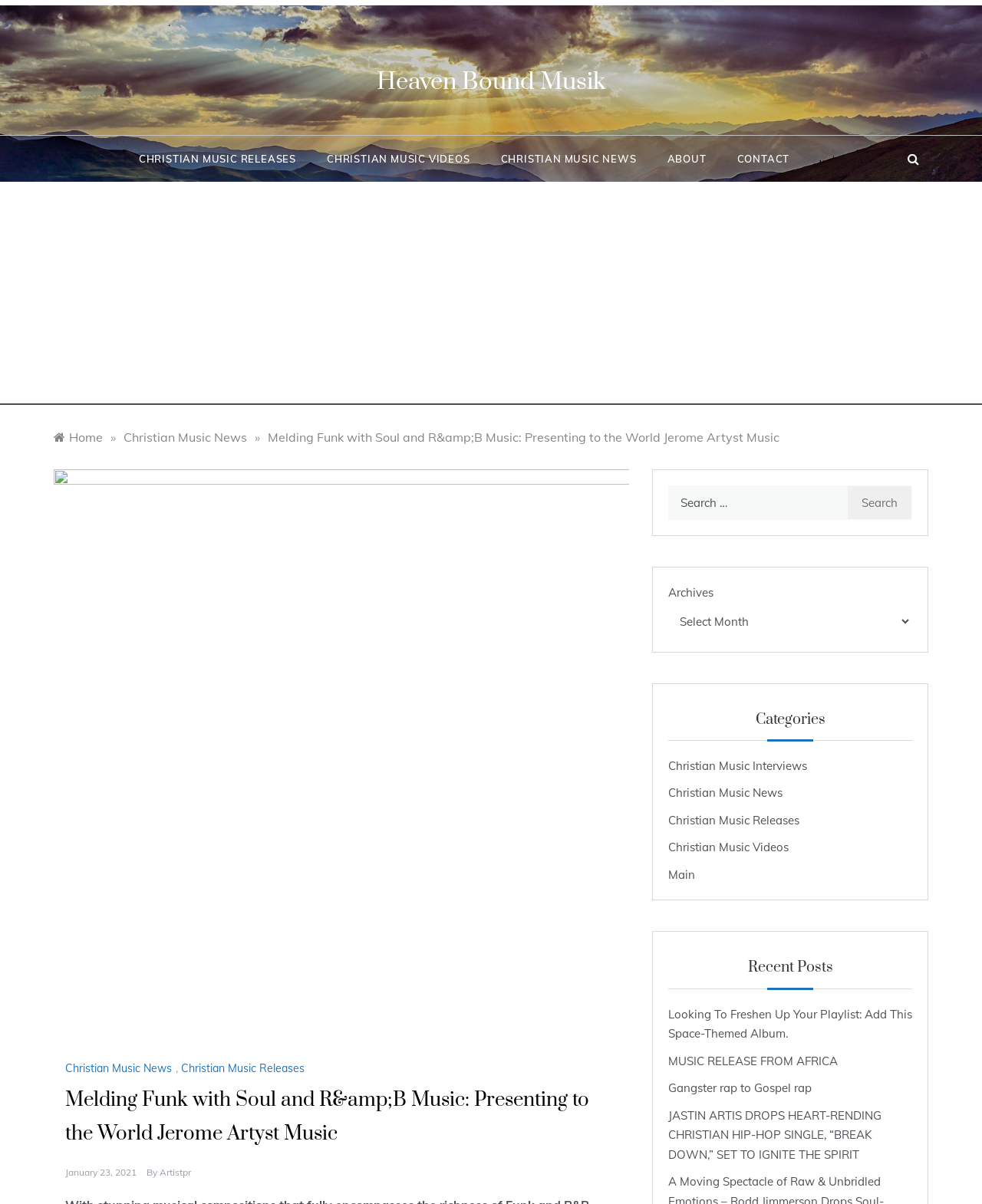Predict the bounding box coordinates for the UI element described as: "Contact". The coordinates should be four float numbers between 0 and 1, presented as [left, top, right, bottom].

[0.735, 0.113, 0.804, 0.151]